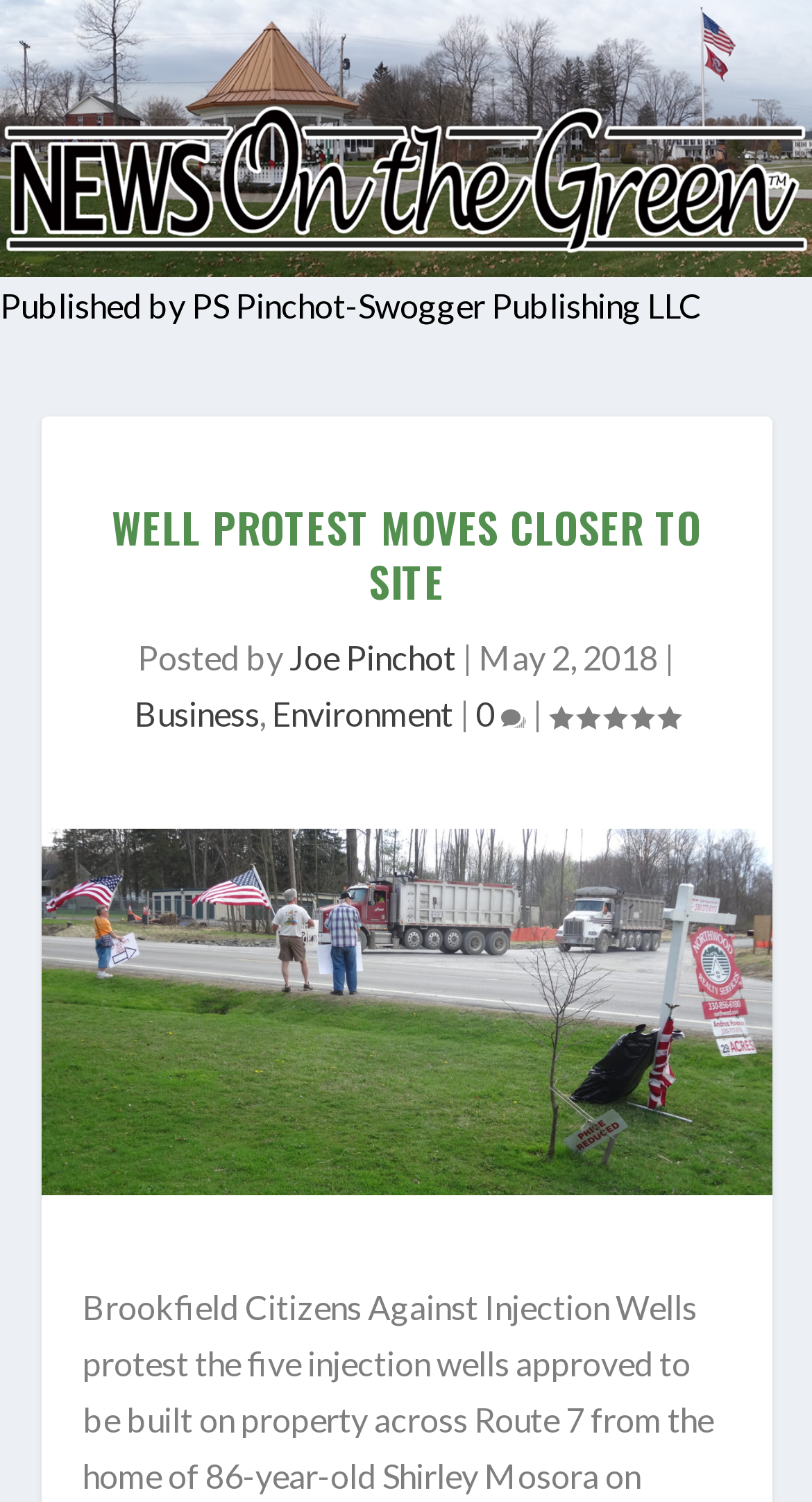When was the article published?
Carefully analyze the image and provide a detailed answer to the question.

The publication date of the article can be found by looking at the text 'May 2, 2018' which is next to the text 'Posted by', indicating that the article was published on May 2, 2018.